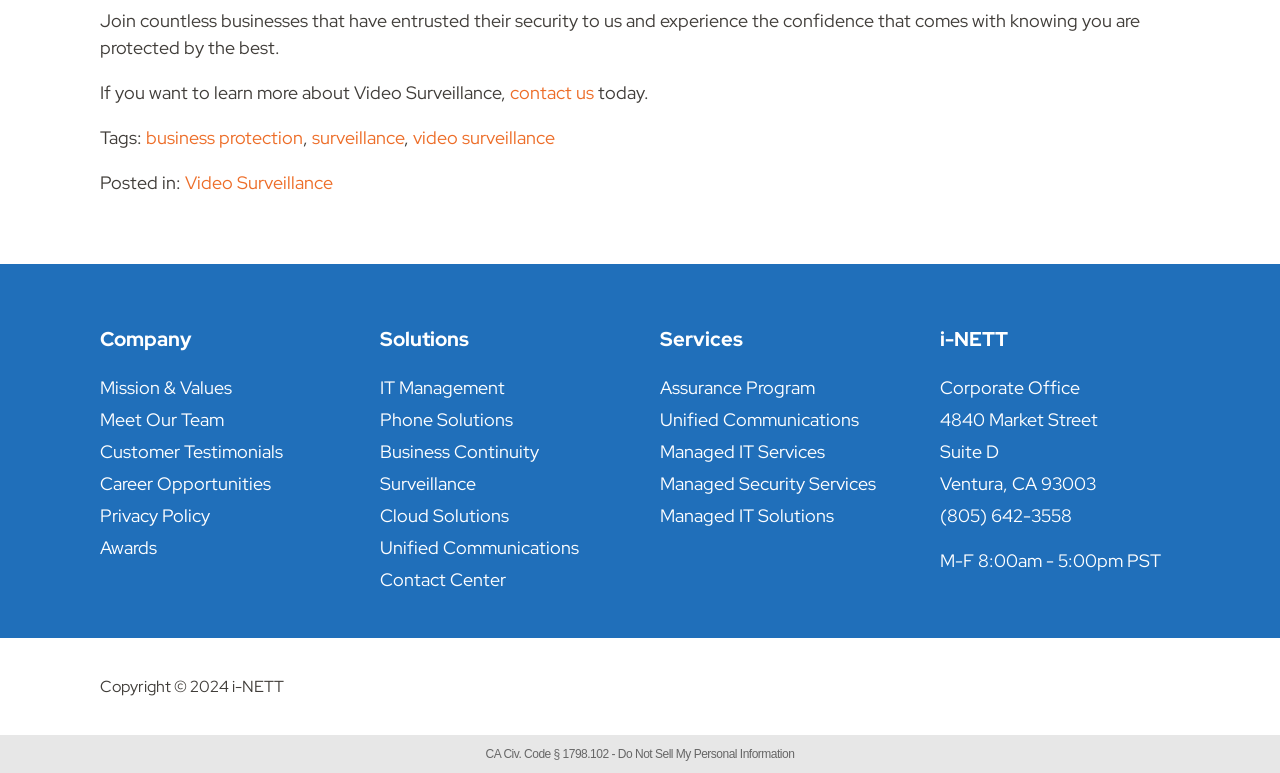What is the company's business continuity service?
Can you provide a detailed and comprehensive answer to the question?

I found the answer by looking at the links under the 'Solutions' heading, where I saw a link labeled 'Business Continuity'.